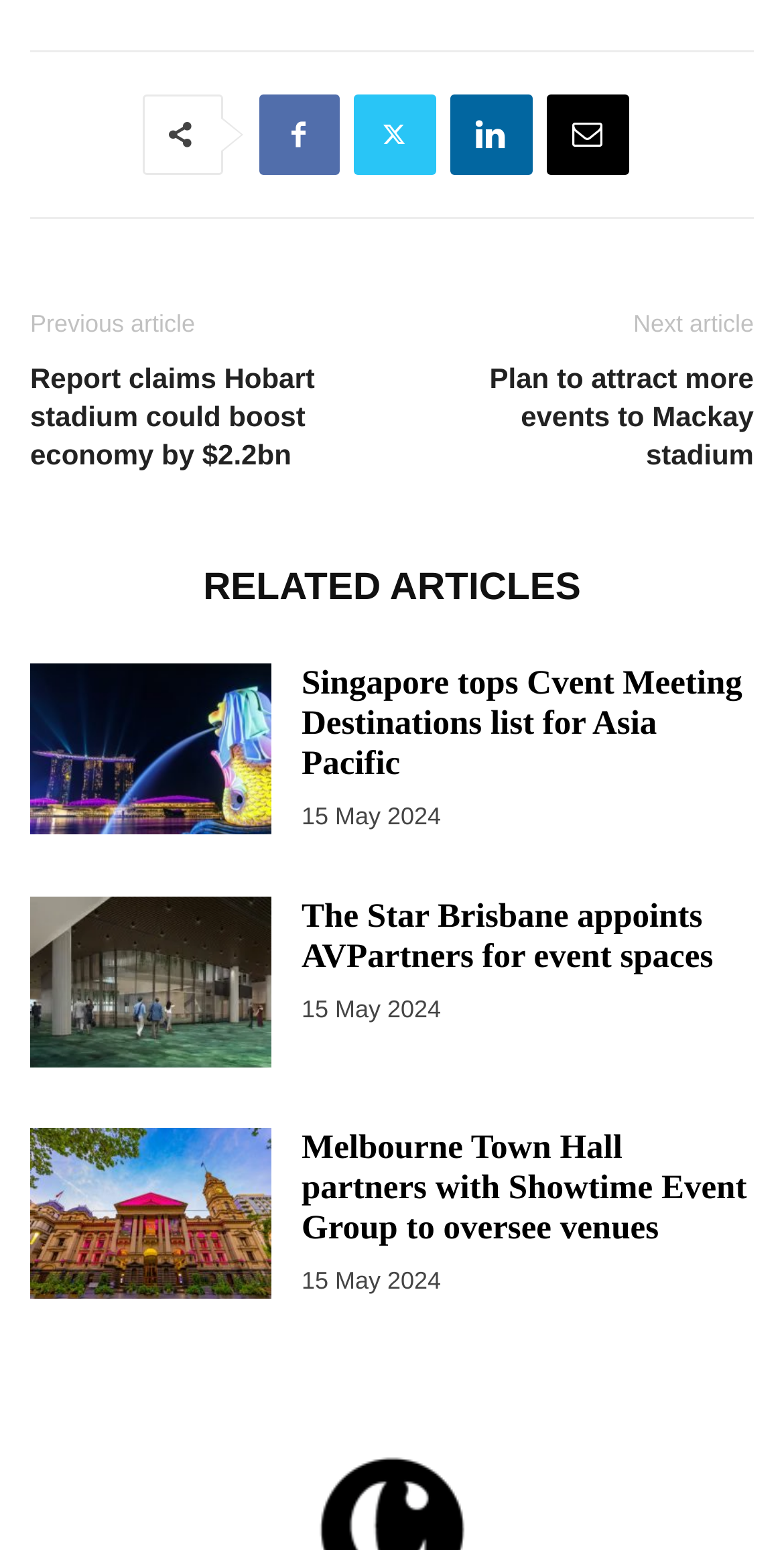Can you identify the bounding box coordinates of the clickable region needed to carry out this instruction: 'Click on Facebook'? The coordinates should be four float numbers within the range of 0 to 1, stated as [left, top, right, bottom].

None